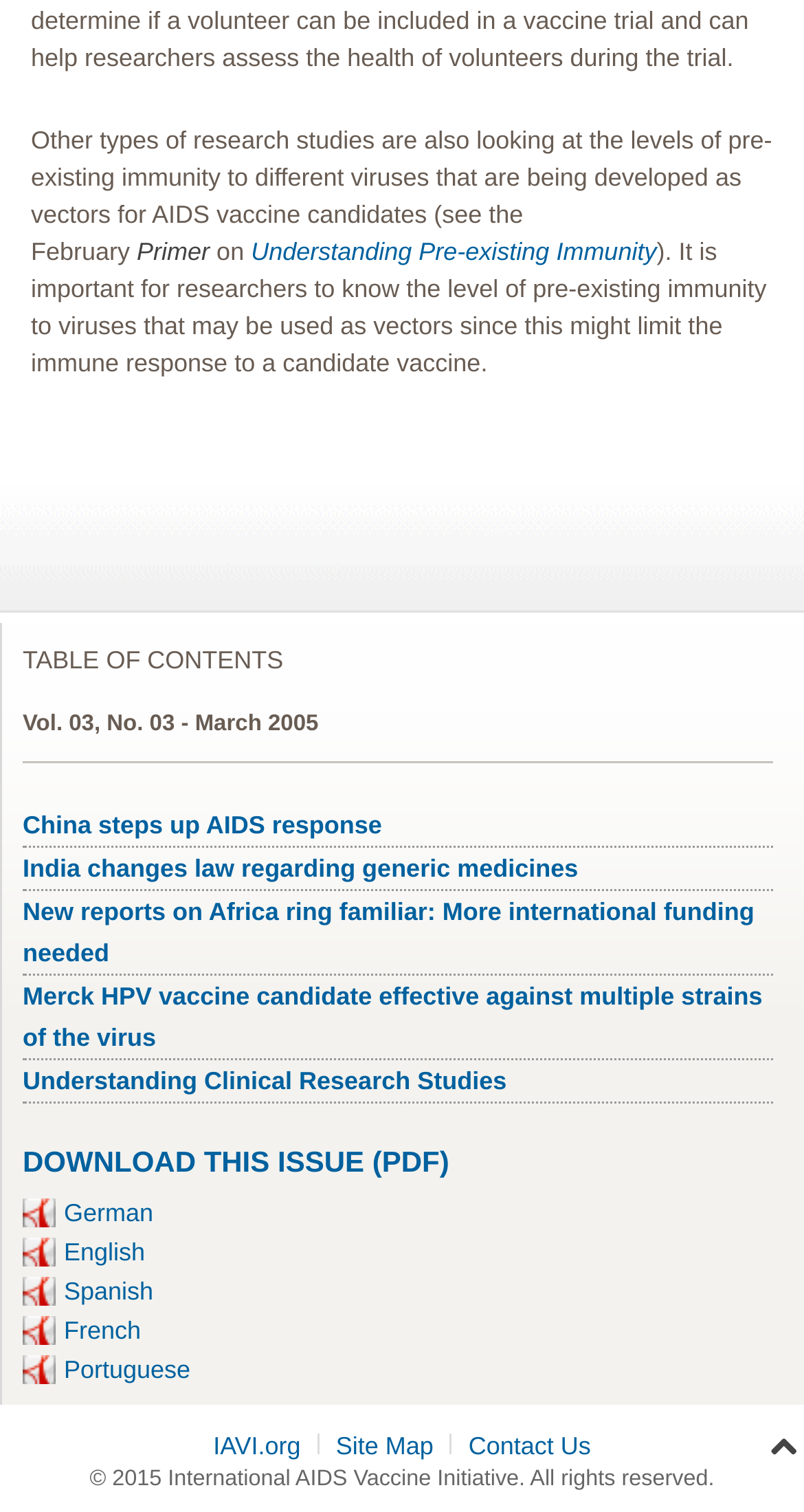Give a one-word or phrase response to the following question: What is the main topic of this webpage?

AIDS research